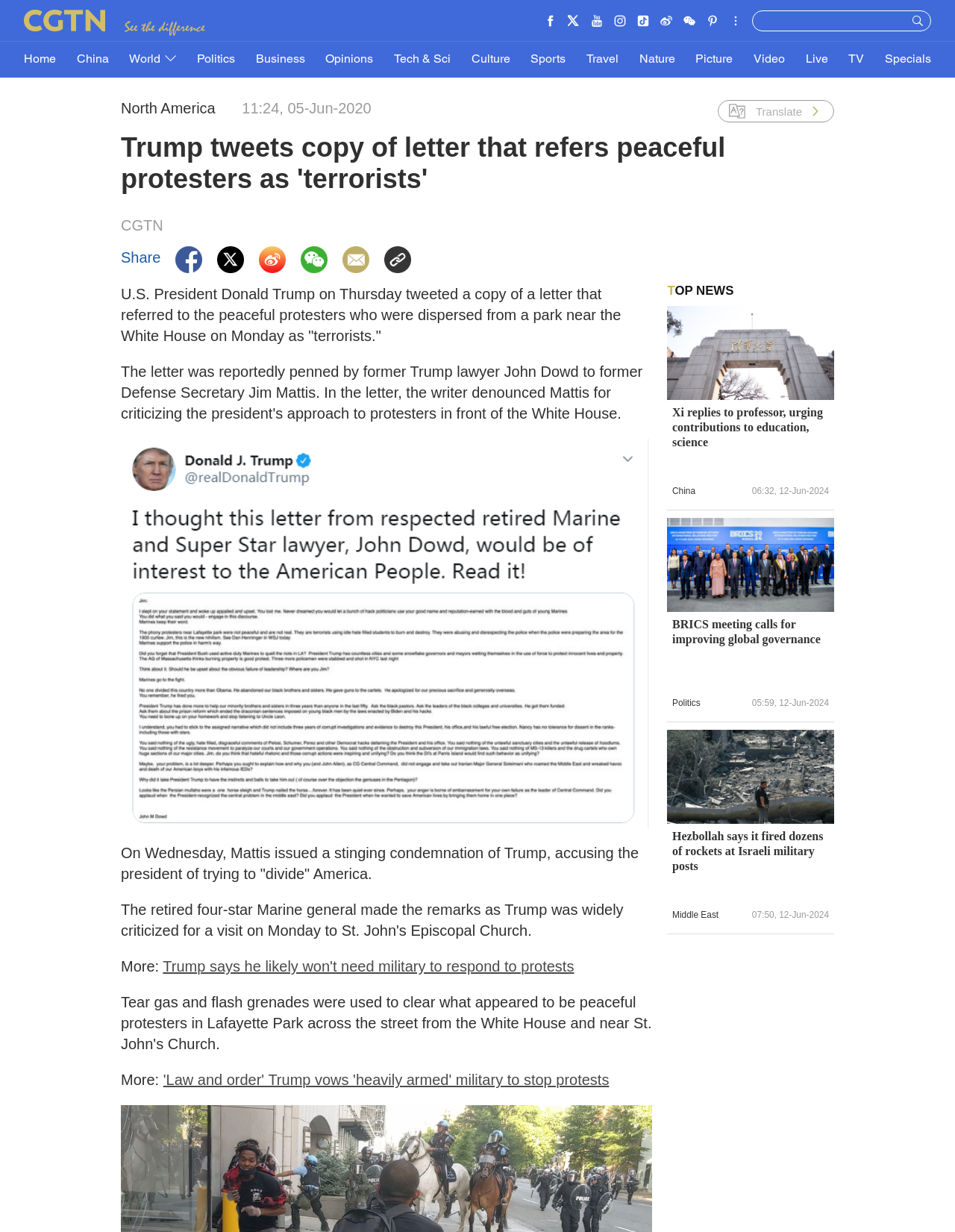Identify the bounding box coordinates of the region I need to click to complete this instruction: "Check the background of investment professionals".

None